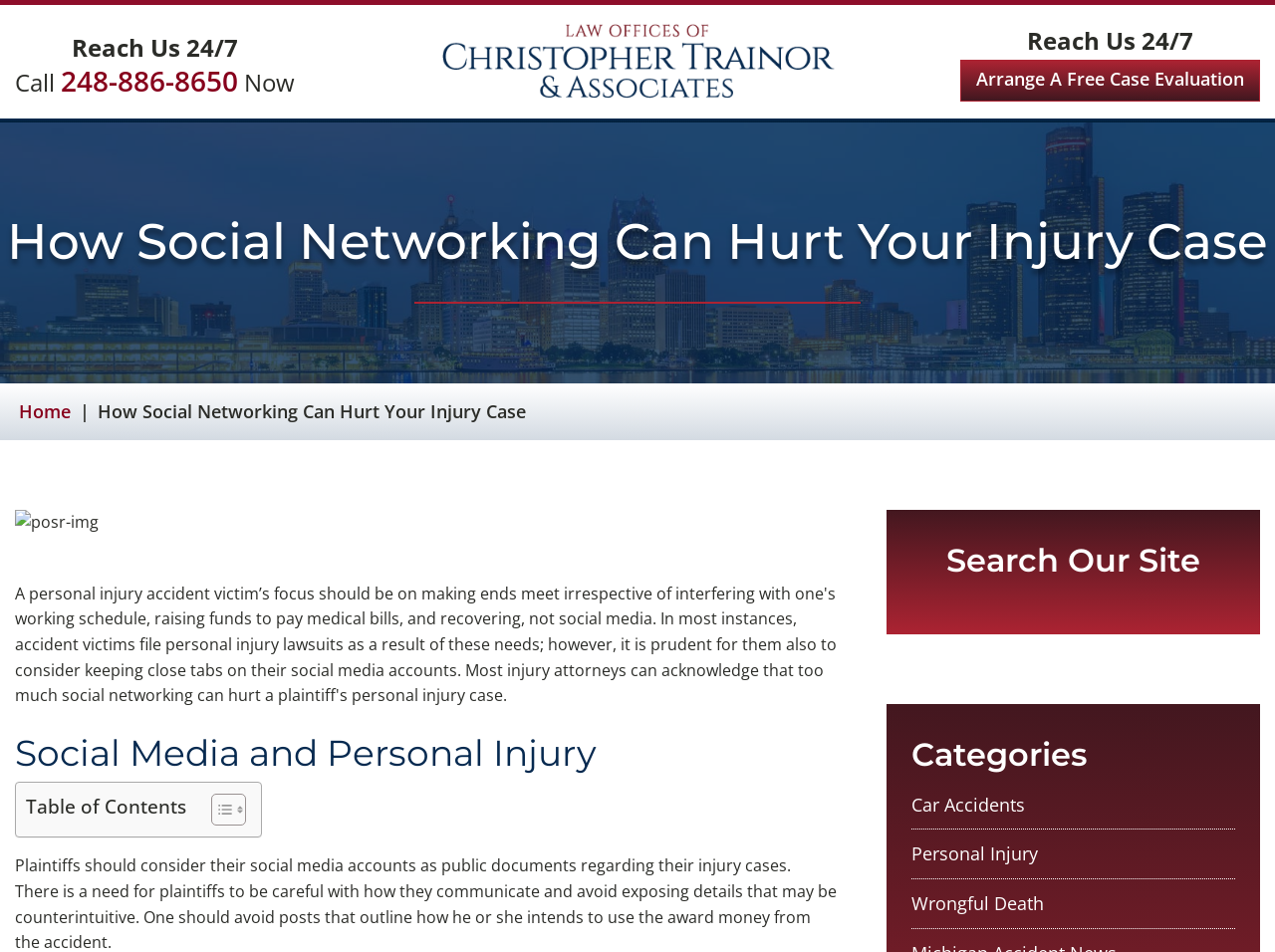Identify the bounding box coordinates for the region of the element that should be clicked to carry out the instruction: "Arrange a free case evaluation". The bounding box coordinates should be four float numbers between 0 and 1, i.e., [left, top, right, bottom].

[0.753, 0.063, 0.988, 0.107]